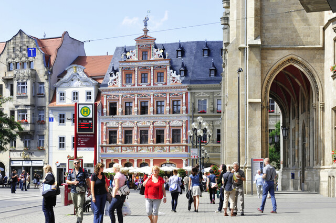What is the atmosphere of the scene?
Look at the screenshot and give a one-word or phrase answer.

Lively and bustling